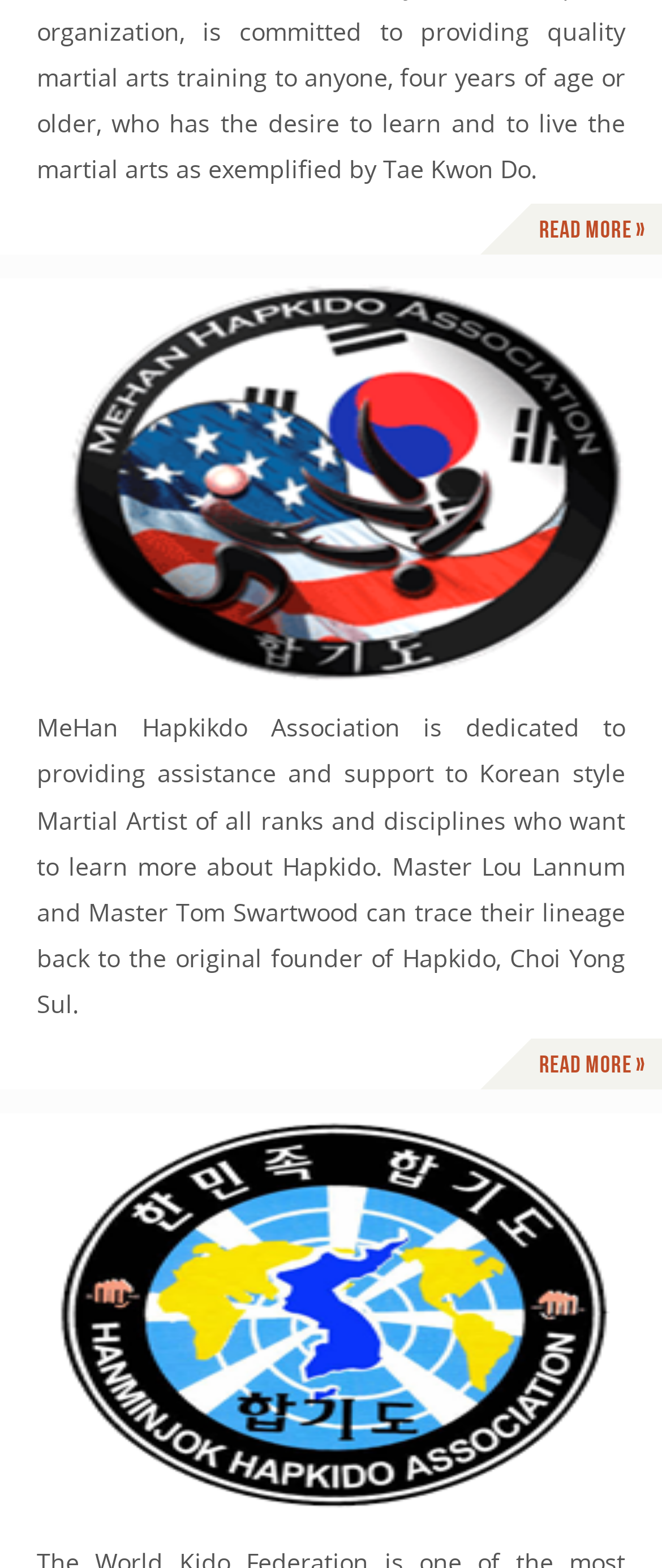Extract the bounding box coordinates for the UI element described as: "title="YouTube"".

[0.356, 0.963, 0.444, 1.0]